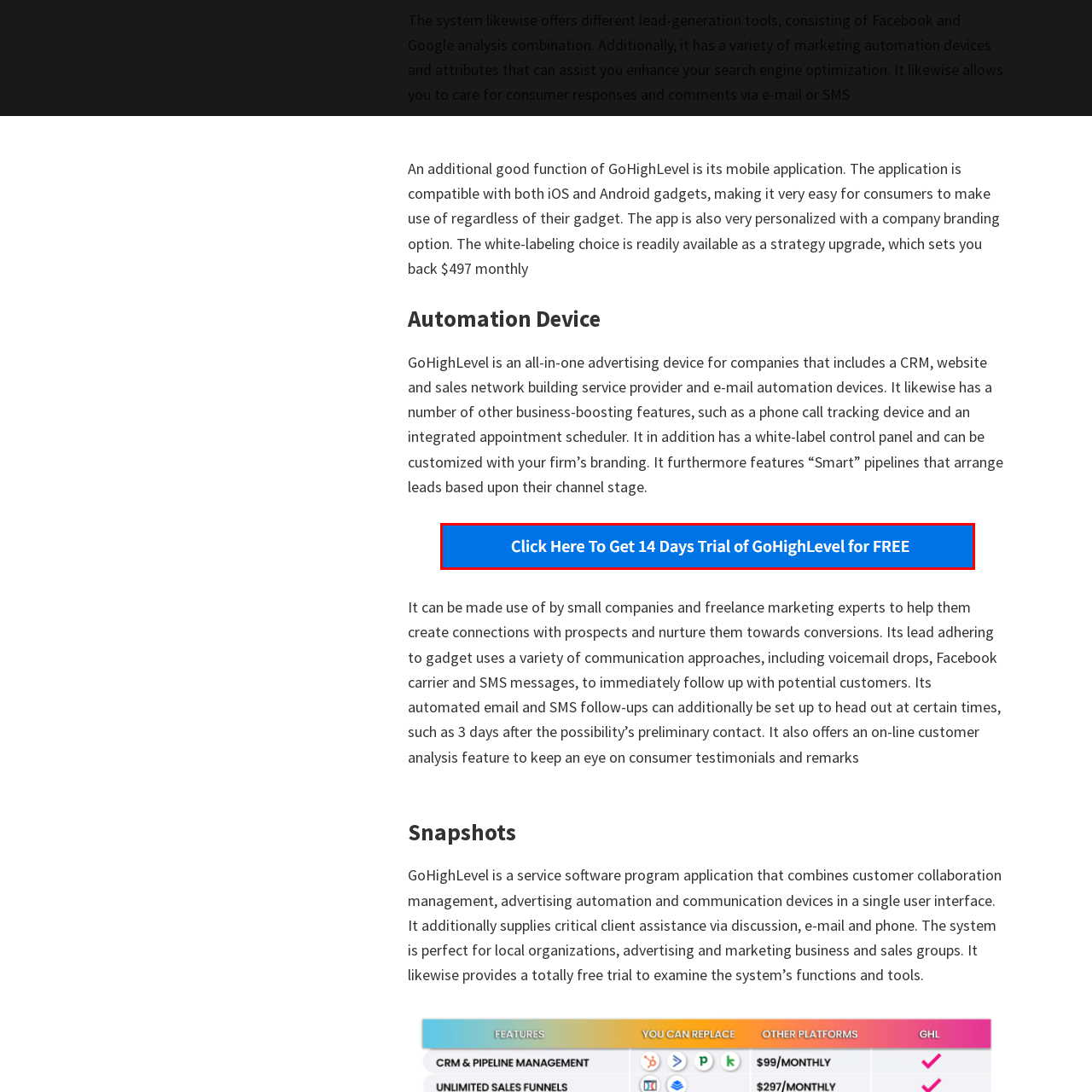Focus on the area highlighted by the red bounding box and give a thorough response to the following question, drawing from the image: What type of businesses can use GoHighLevel?

The trial allows users to experience its comprehensive features, which include CRM capabilities, marketing automation tools, and a customizable mobile application, suitable for businesses and freelancers.